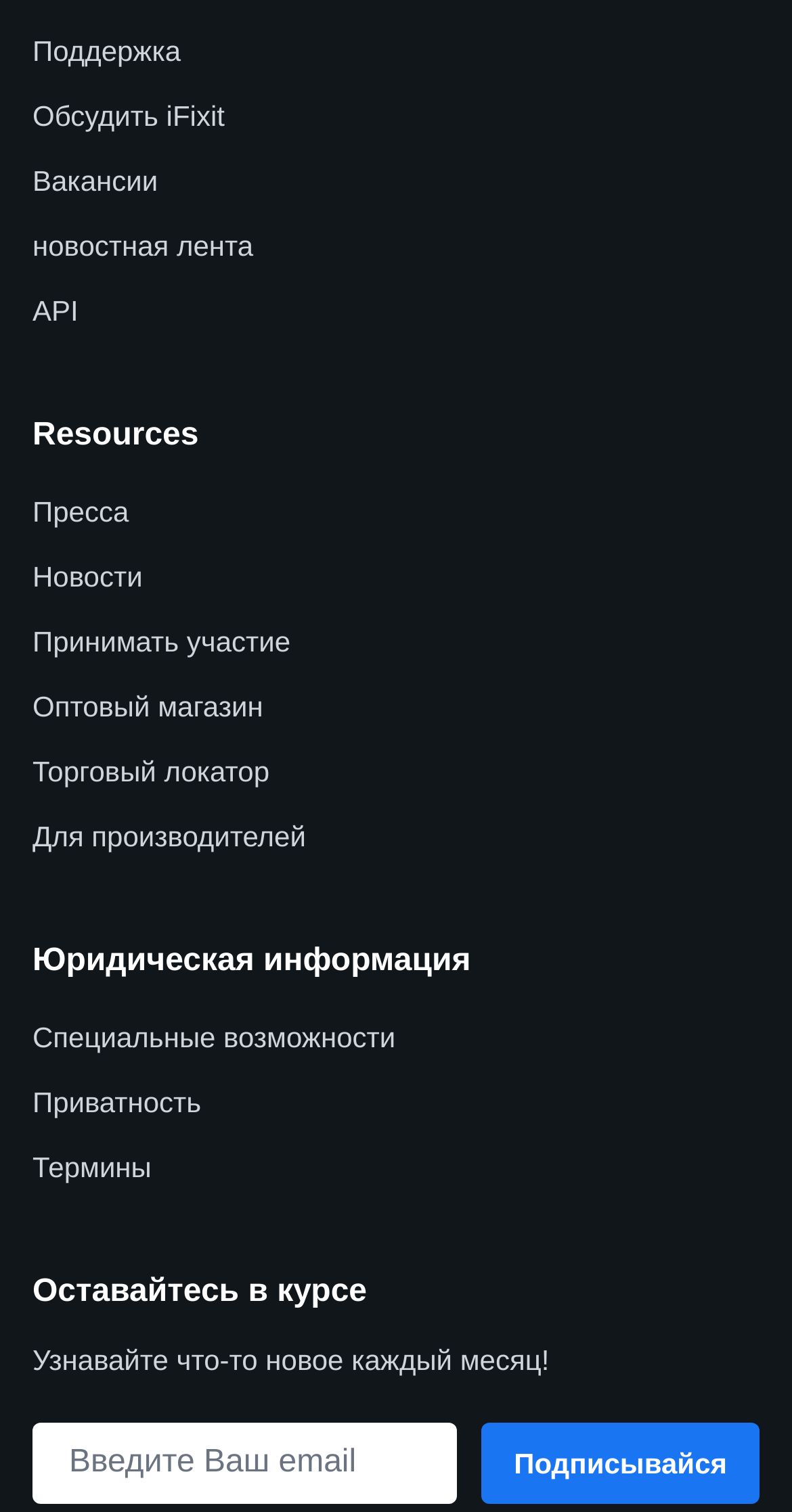What is the last link on the webpage?
Please describe in detail the information shown in the image to answer the question.

The last link on the webpage is 'Термины' which is located at the bottom left corner of the webpage with a bounding box coordinate of [0.041, 0.761, 0.191, 0.782].